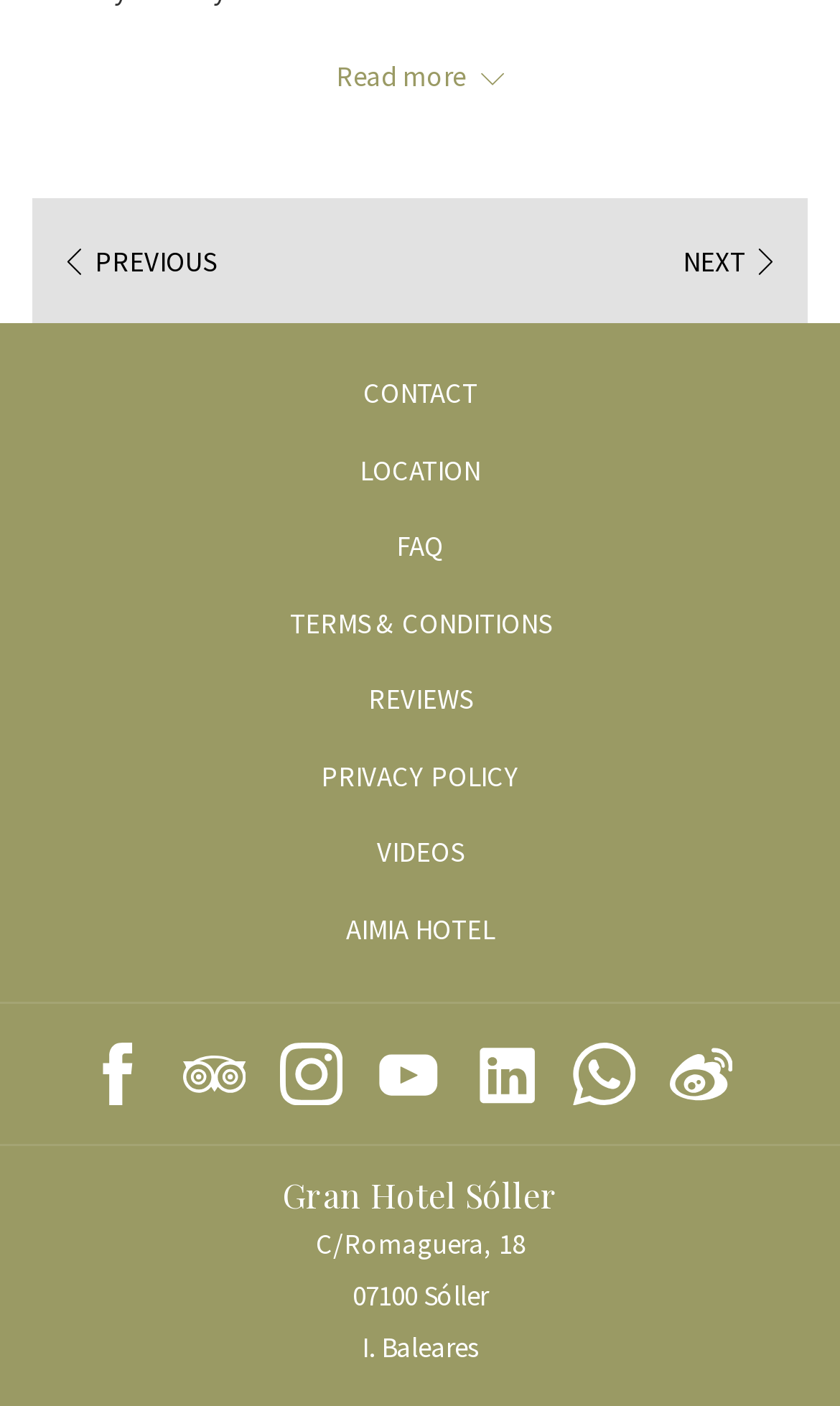What is the name of the town described on this webpage?
Using the image, respond with a single word or phrase.

Soller